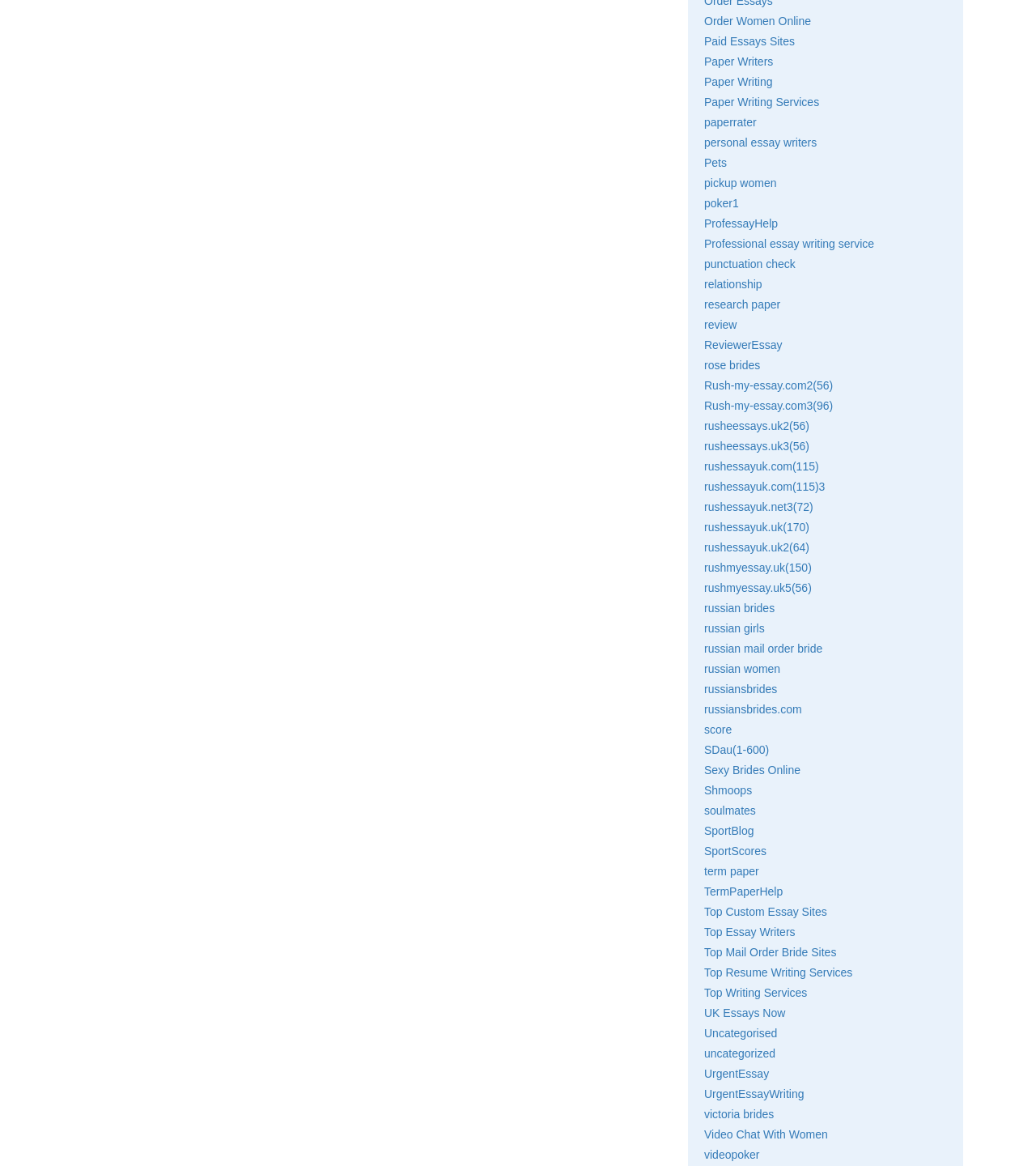Please identify the coordinates of the bounding box for the clickable region that will accomplish this instruction: "Go to 'UrgentEssay'".

[0.68, 0.915, 0.742, 0.927]